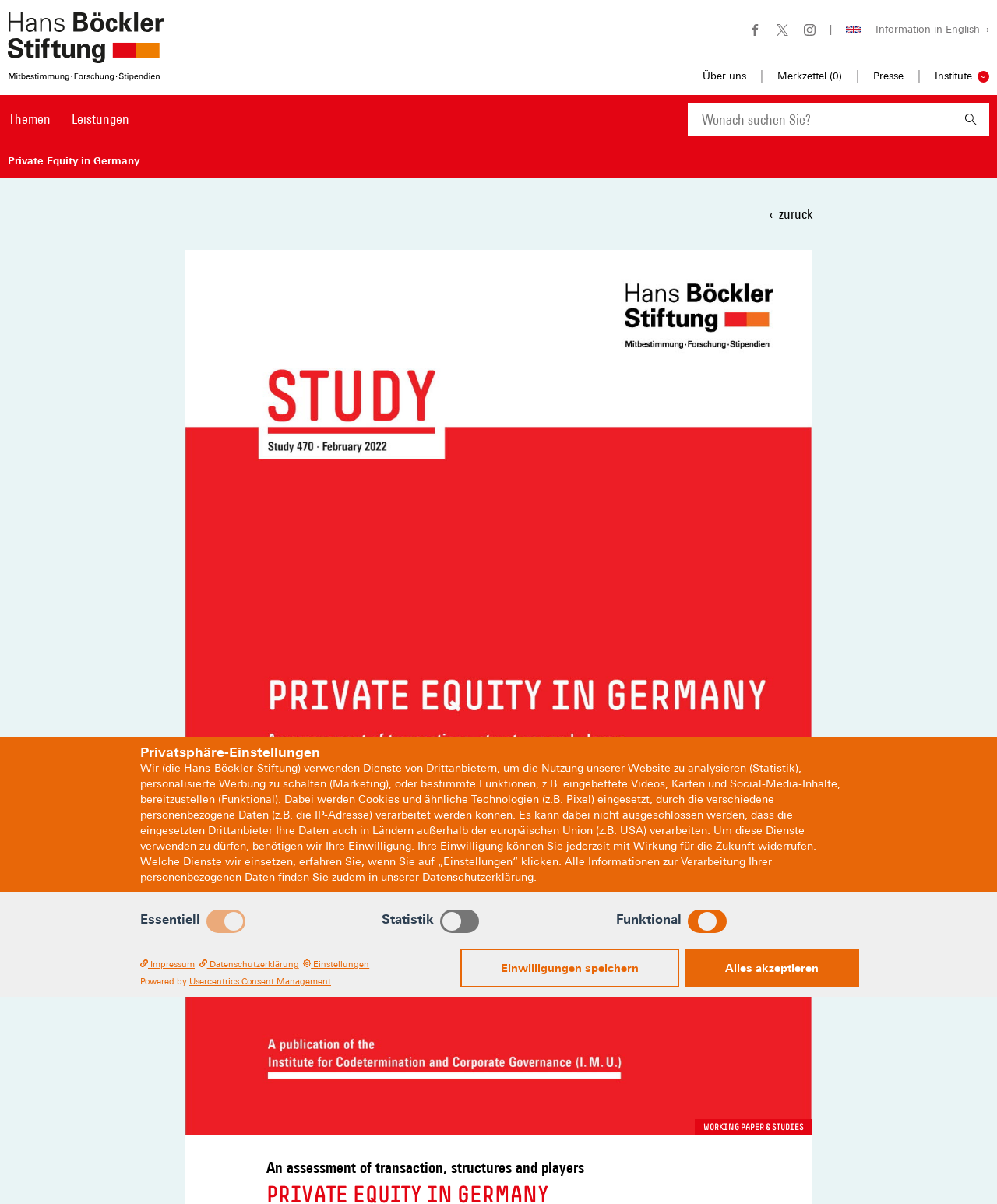Please identify the bounding box coordinates of the element that needs to be clicked to perform the following instruction: "View information in English".

[0.832, 0.018, 0.992, 0.031]